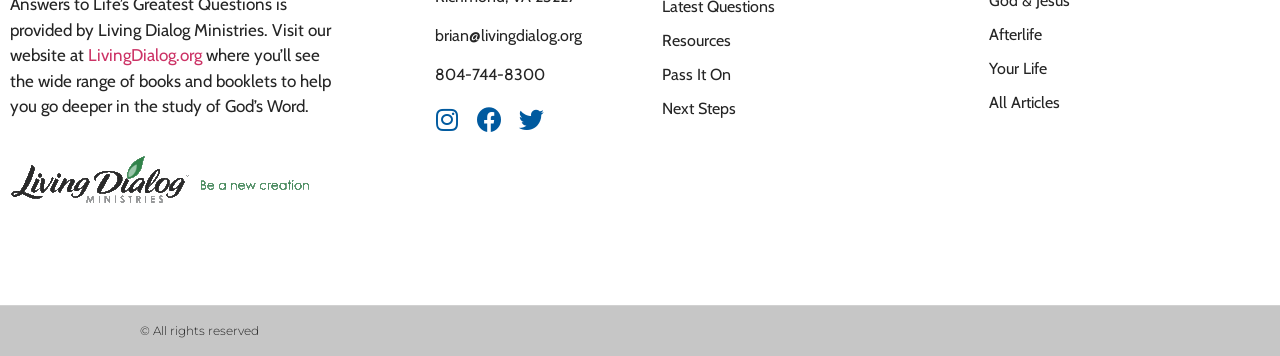Identify the bounding box coordinates of the element to click to follow this instruction: 'read about Afterlife'. Ensure the coordinates are four float values between 0 and 1, provided as [left, top, right, bottom].

[0.772, 0.063, 0.992, 0.131]